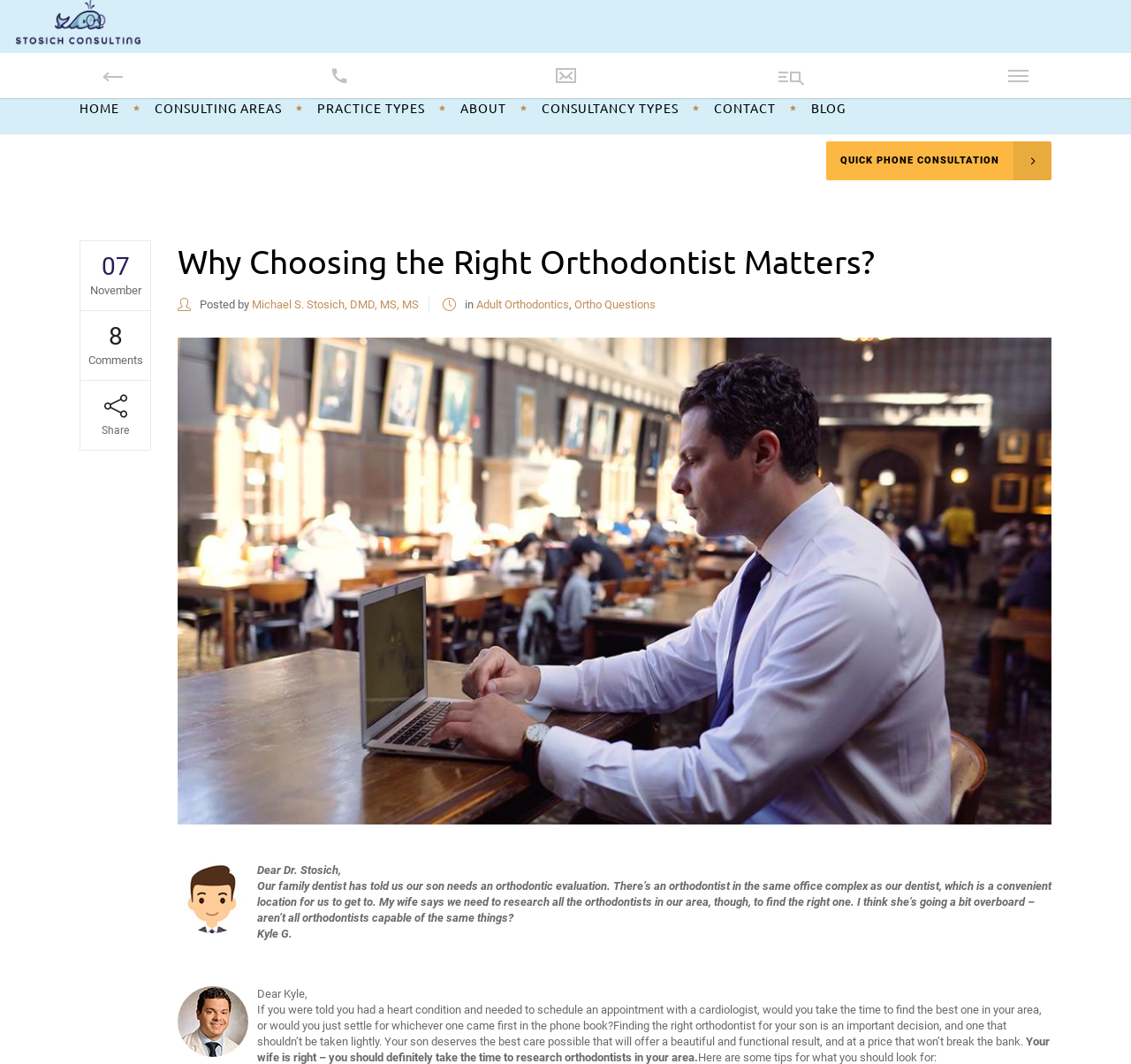Give a one-word or short phrase answer to the question: 
Who is the author of the latest article?

Michael S. Stosich, DMD, MS, MS